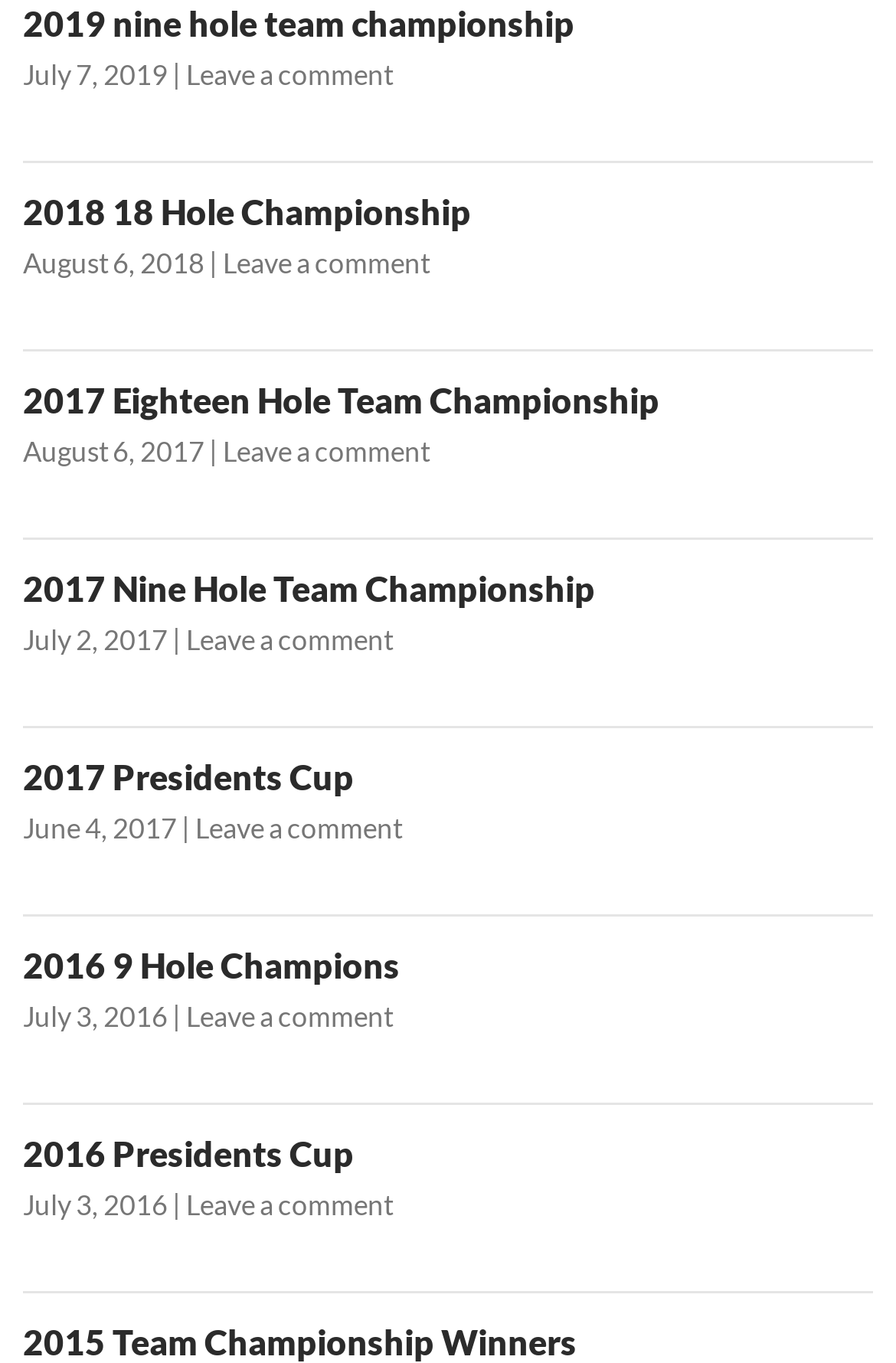Please specify the bounding box coordinates in the format (top-left x, top-left y, bottom-right x, bottom-right y), with values ranging from 0 to 1. Identify the bounding box for the UI component described as follows: 2016 9 Hole Champions

[0.026, 0.693, 0.446, 0.723]